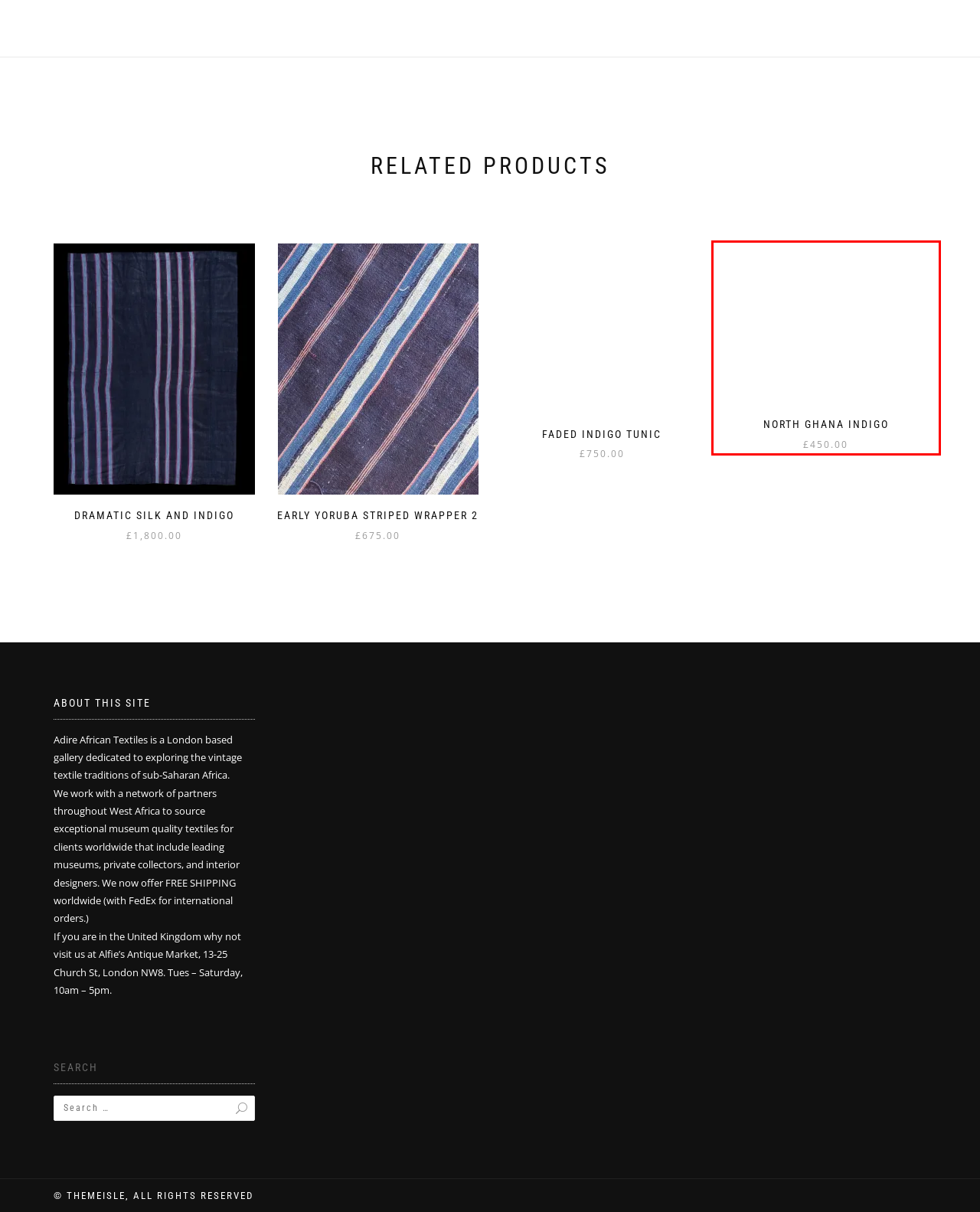Look at the screenshot of a webpage with a red bounding box and select the webpage description that best corresponds to the new page after clicking the element in the red box. Here are the options:
A. Contact - Adire African Textiles
B. indigo Archives - Adire African Textiles
C. Dramatic Silk and Indigo - Adire African Textiles
D. women's weave Archives - Adire African Textiles
E. Faded Indigo Tunic - Adire African Textiles
F. Products Archive - Adire African Textiles
G. North Ghana Indigo - Adire African Textiles
H. Early Yoruba Striped Wrapper 2 - Adire African Textiles

G